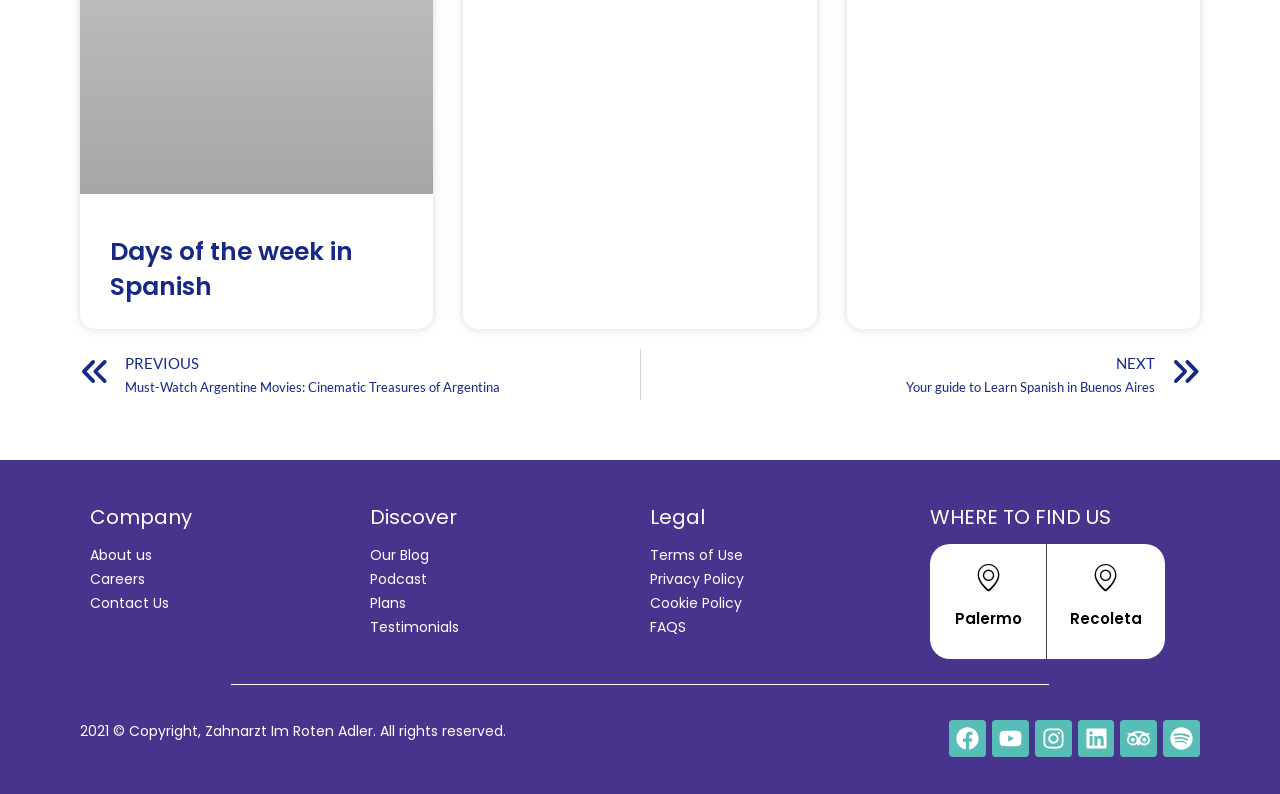Please determine the bounding box coordinates of the element to click on in order to accomplish the following task: "Listen to the podcast". Ensure the coordinates are four float numbers ranging from 0 to 1, i.e., [left, top, right, bottom].

[0.289, 0.715, 0.492, 0.745]